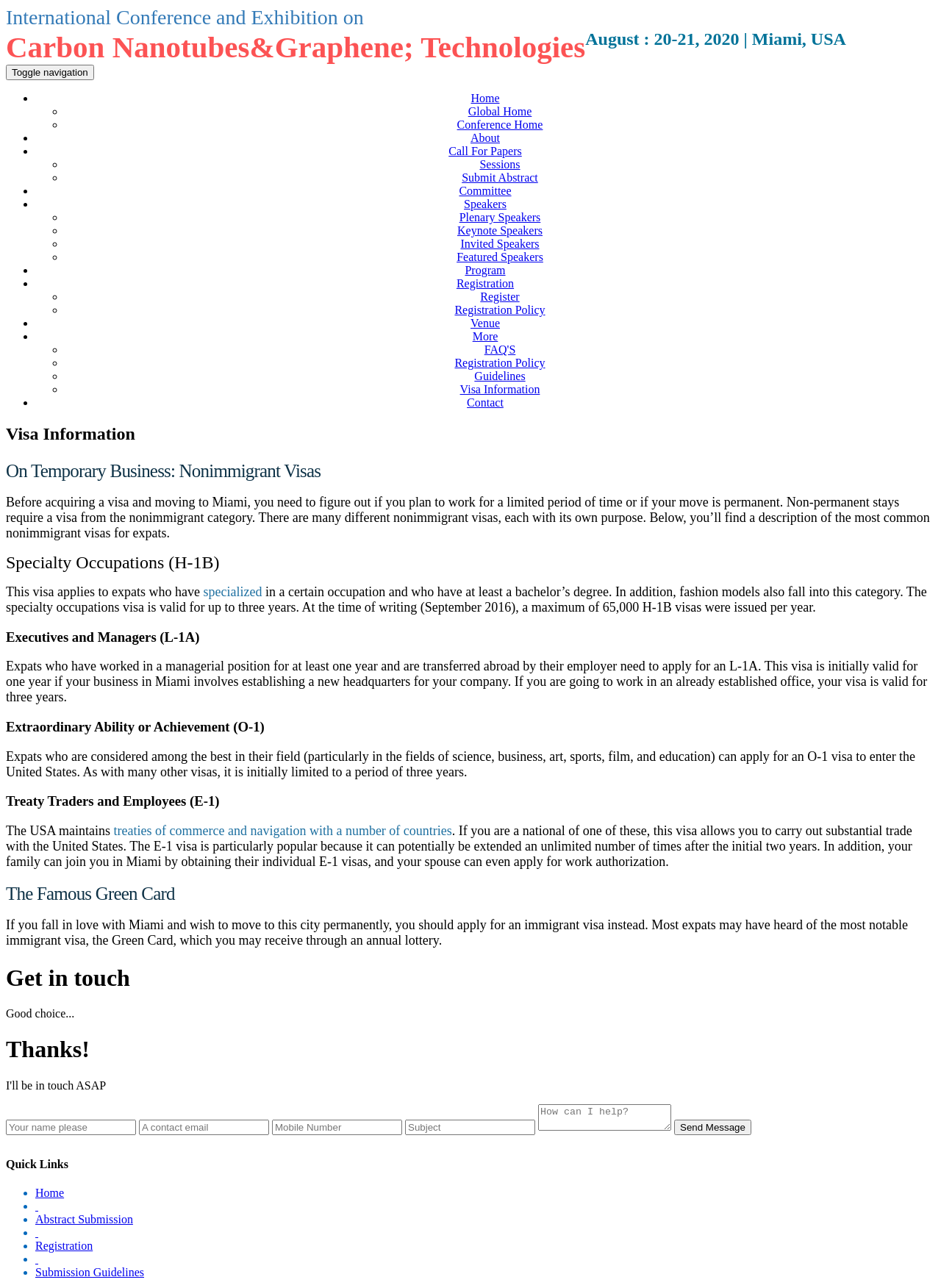Specify the bounding box coordinates of the area to click in order to follow the given instruction: "Click on the 'Toggle navigation' button."

[0.006, 0.05, 0.1, 0.062]